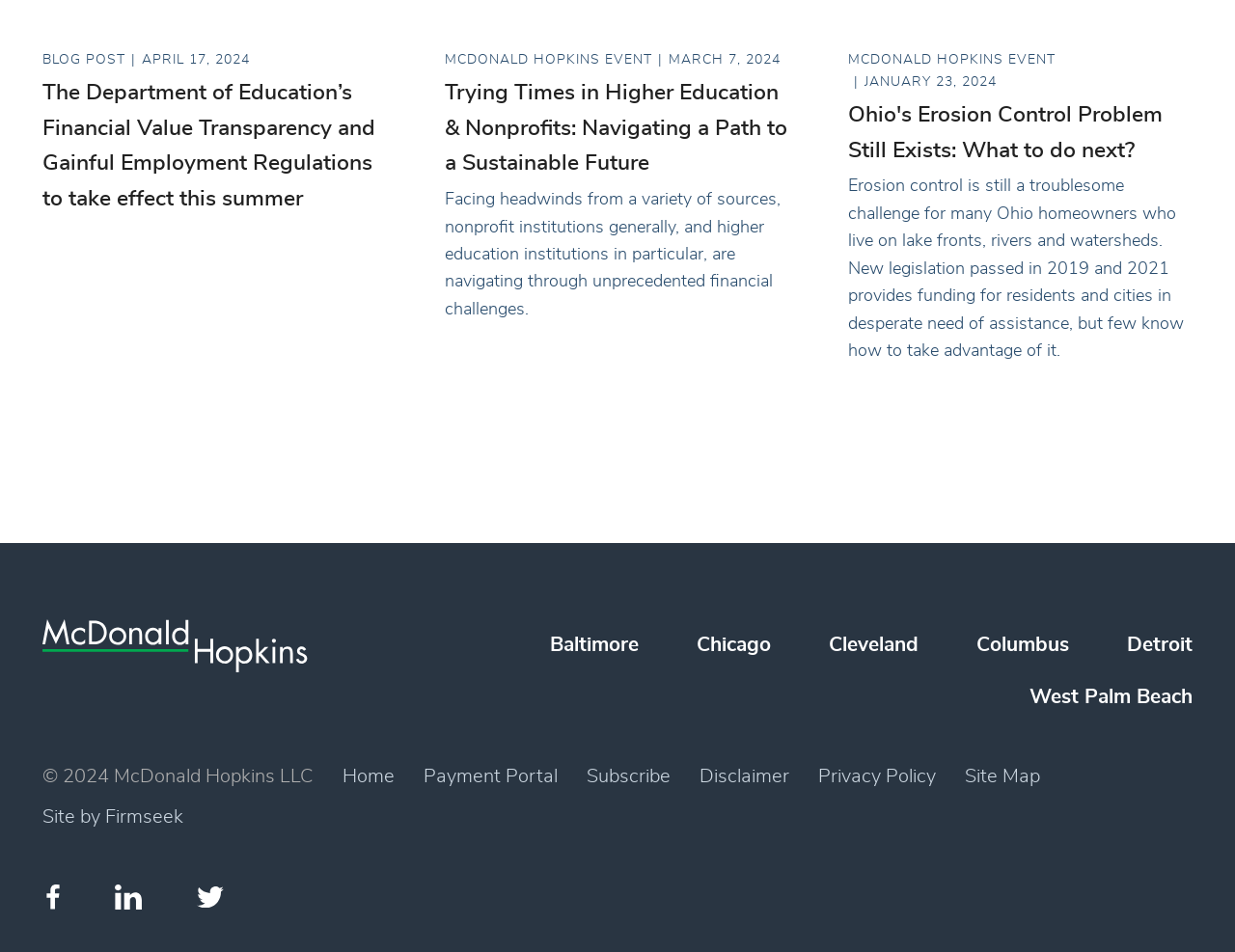How many cities are listed on the webpage?
Look at the screenshot and provide an in-depth answer.

I found the links 'Baltimore', 'Chicago', 'Cleveland', 'Columbus', 'Detroit', and 'West Palm Beach' which are all cities, so there are 6 cities listed on the webpage.